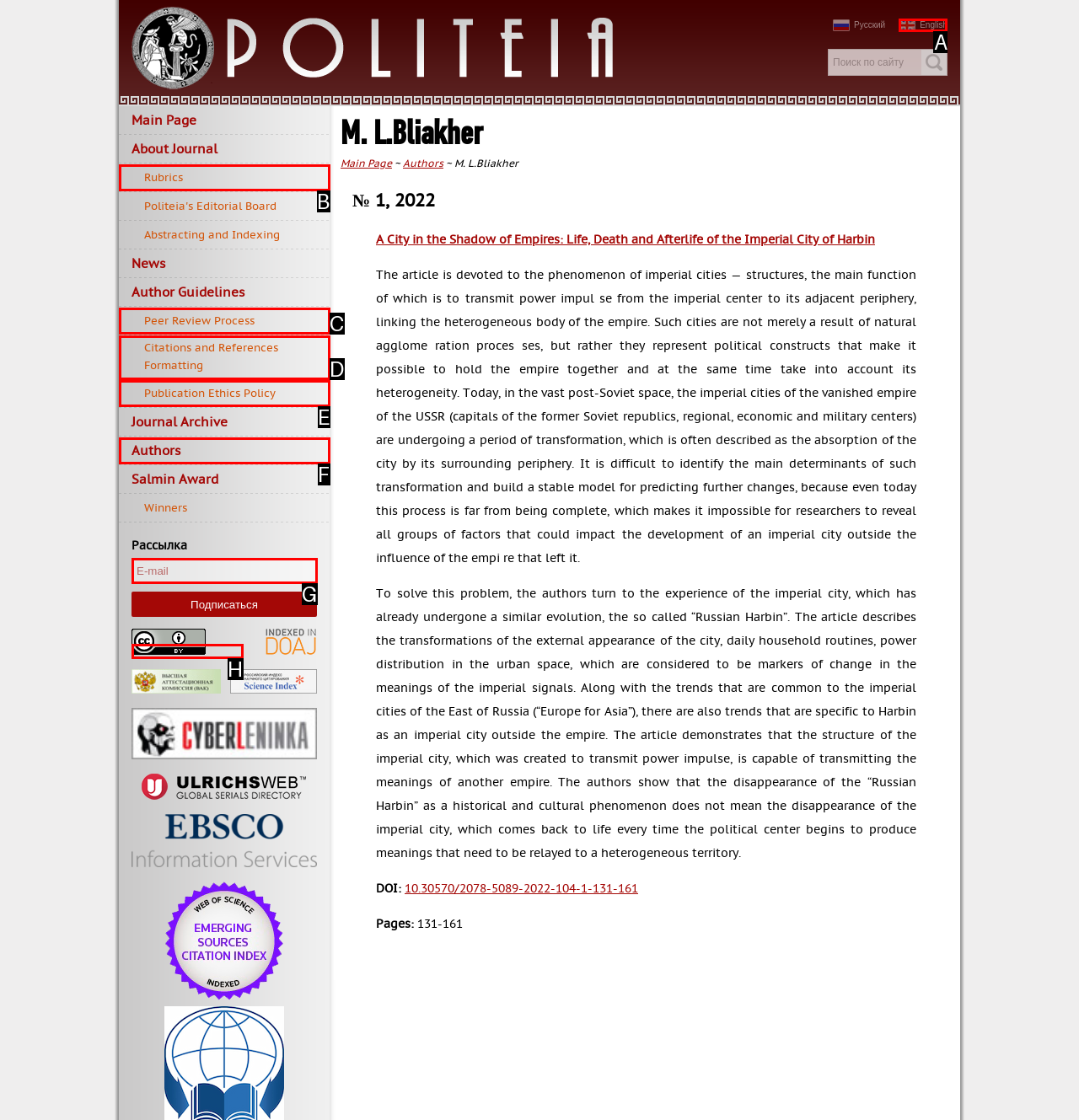Which option should I select to accomplish the task: Switch to English? Respond with the corresponding letter from the given choices.

A